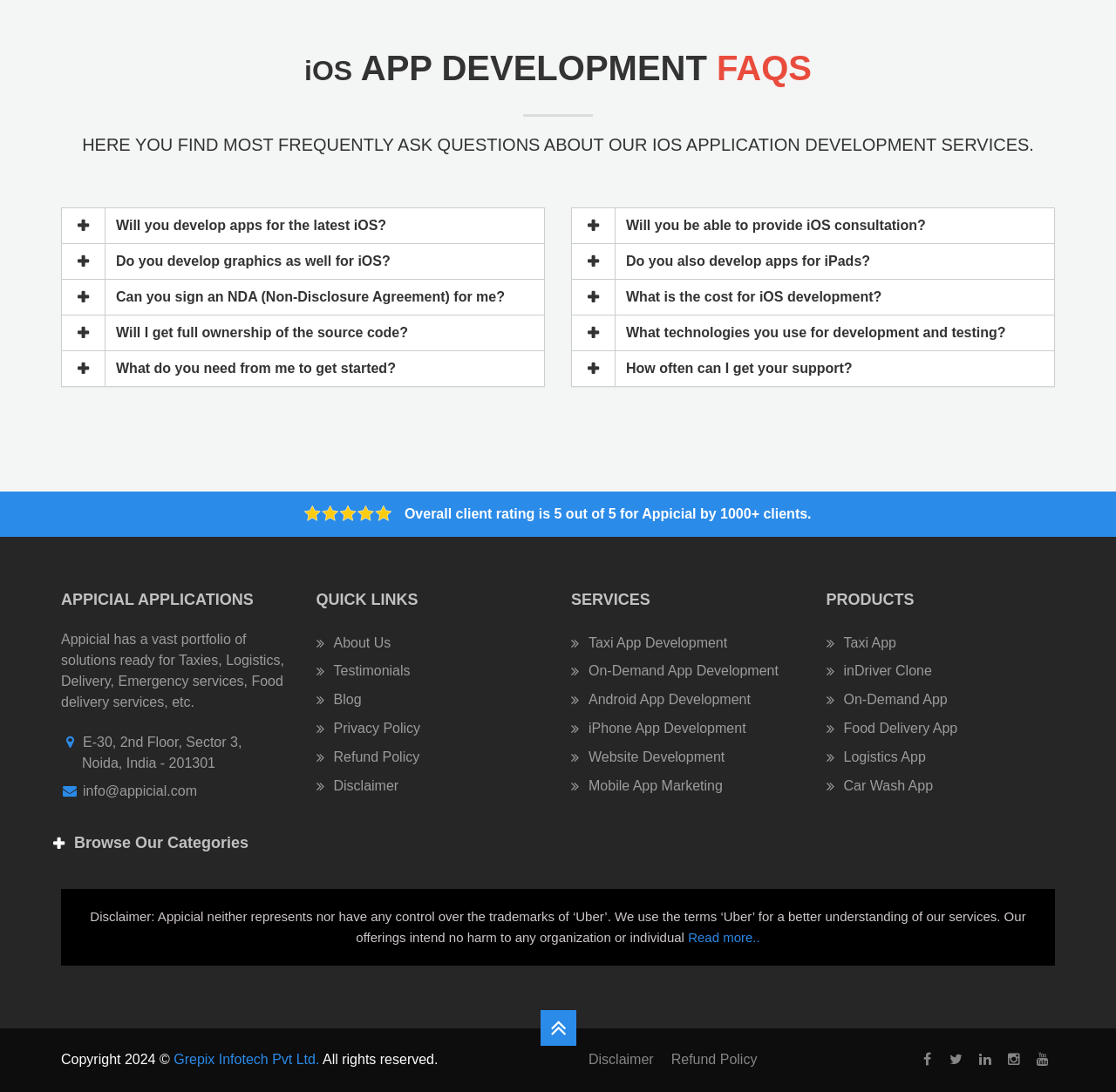What is the company's overall client rating?
Look at the image and provide a detailed response to the question.

The answer can be found in the section that mentions 'Overall client rating is 5 out of 5 for Appicial by 1000+ clients.' This section is located below the image of 'Android App Development Services' and provides information about the company's client rating.